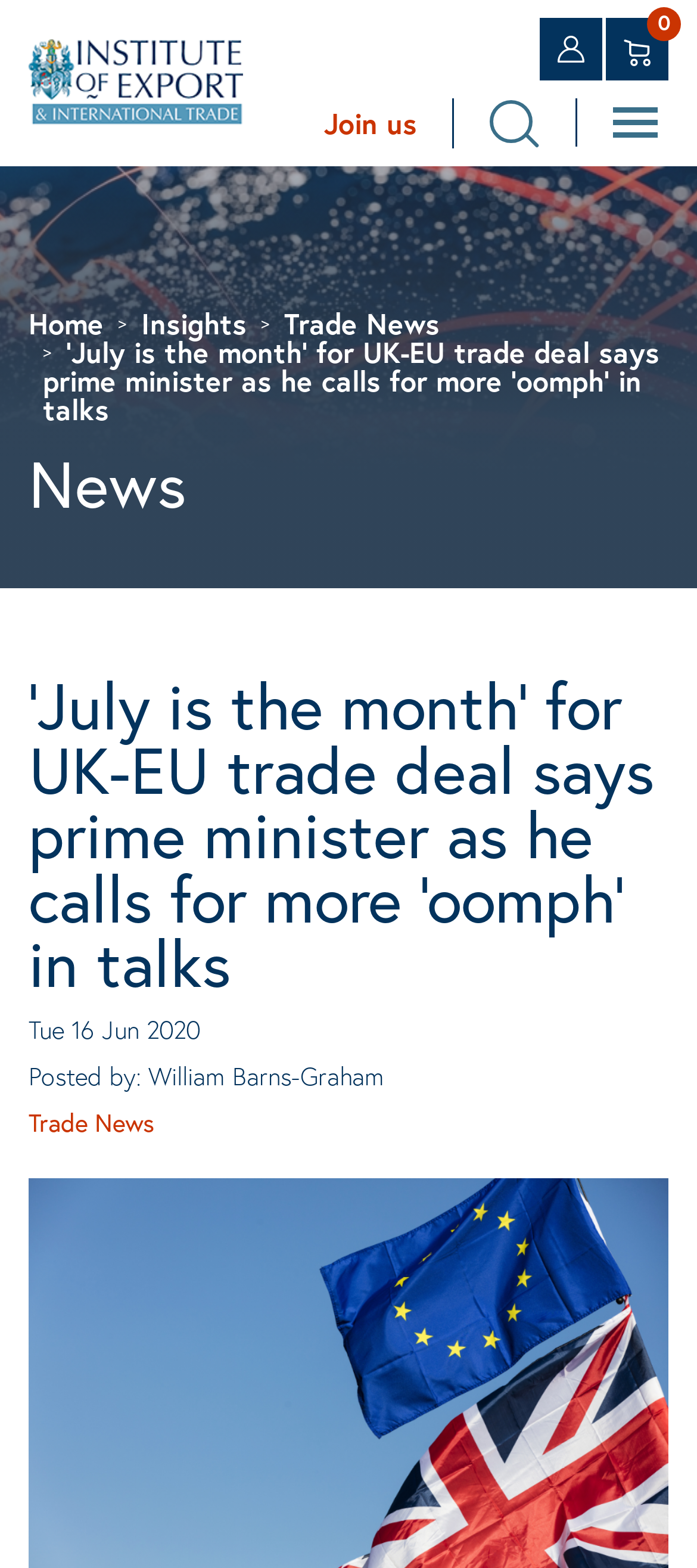Please specify the bounding box coordinates of the element that should be clicked to execute the given instruction: 'View Business'. Ensure the coordinates are four float numbers between 0 and 1, expressed as [left, top, right, bottom].

None